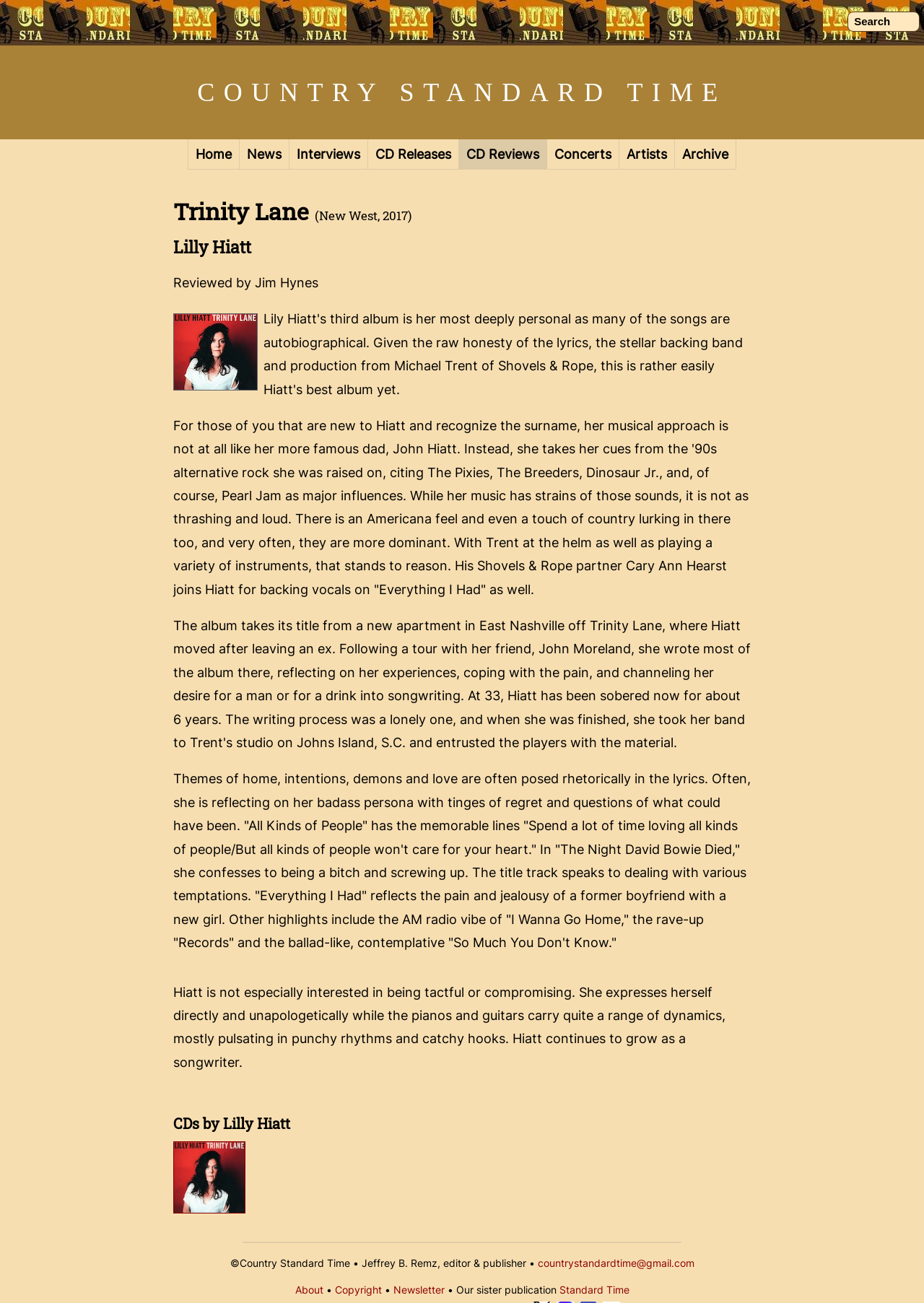Please find the top heading of the webpage and generate its text.

Trinity Lane (New West, 2017)